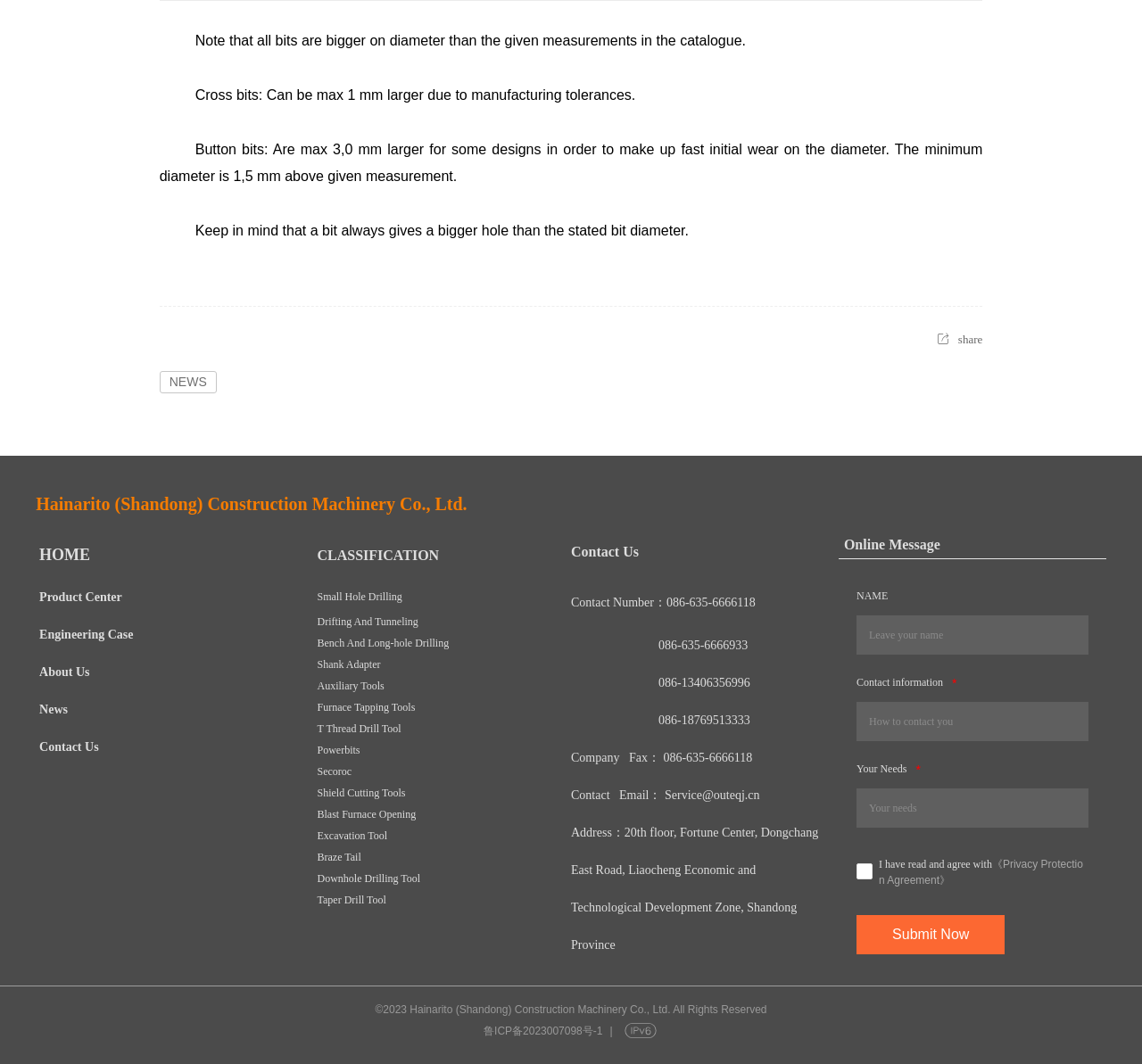Locate the UI element described as follows: "Excavation Tool". Return the bounding box coordinates as four float numbers between 0 and 1 in the order [left, top, right, bottom].

[0.278, 0.779, 0.339, 0.791]